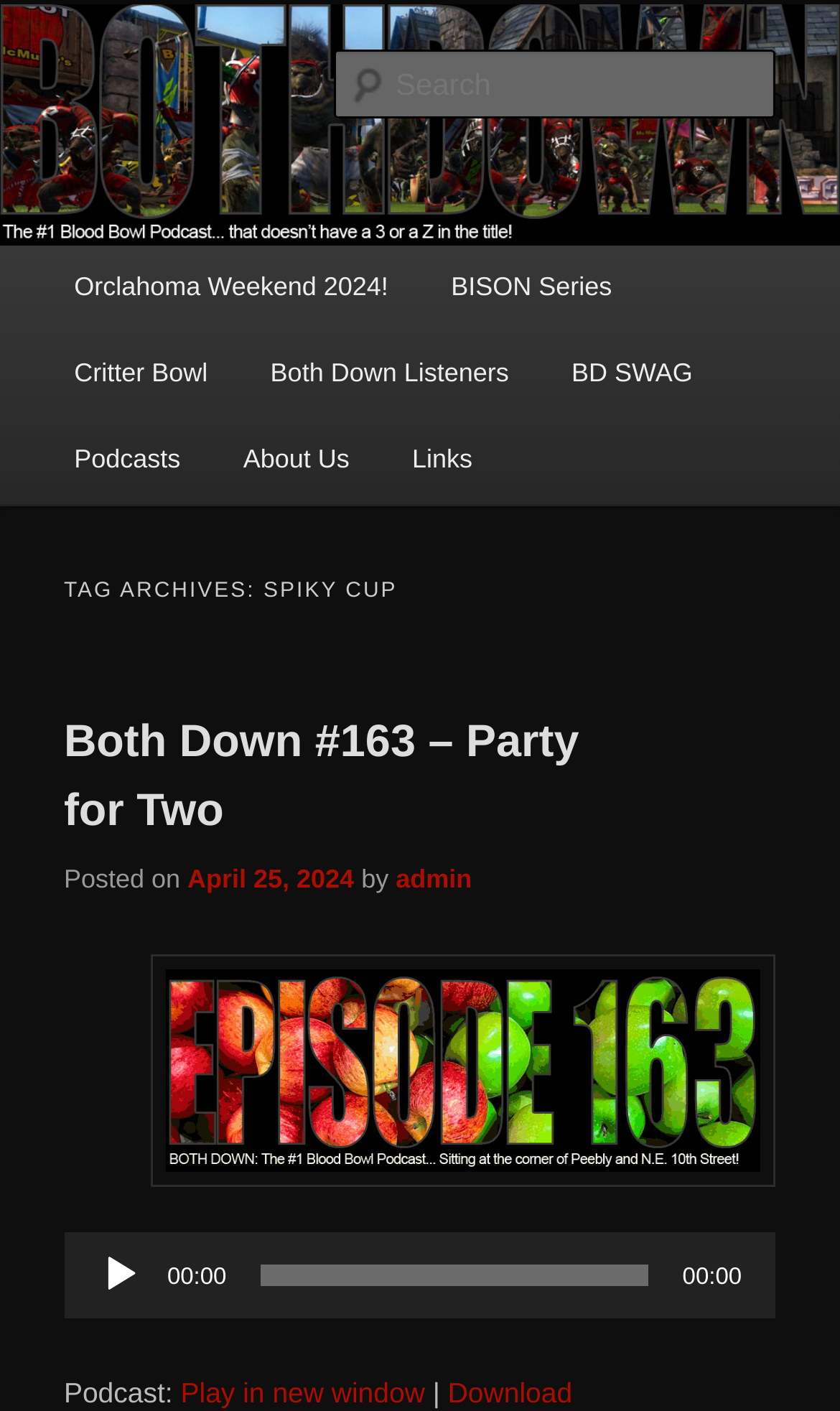Use a single word or phrase to respond to the question:
How many links are there in the main menu?

6